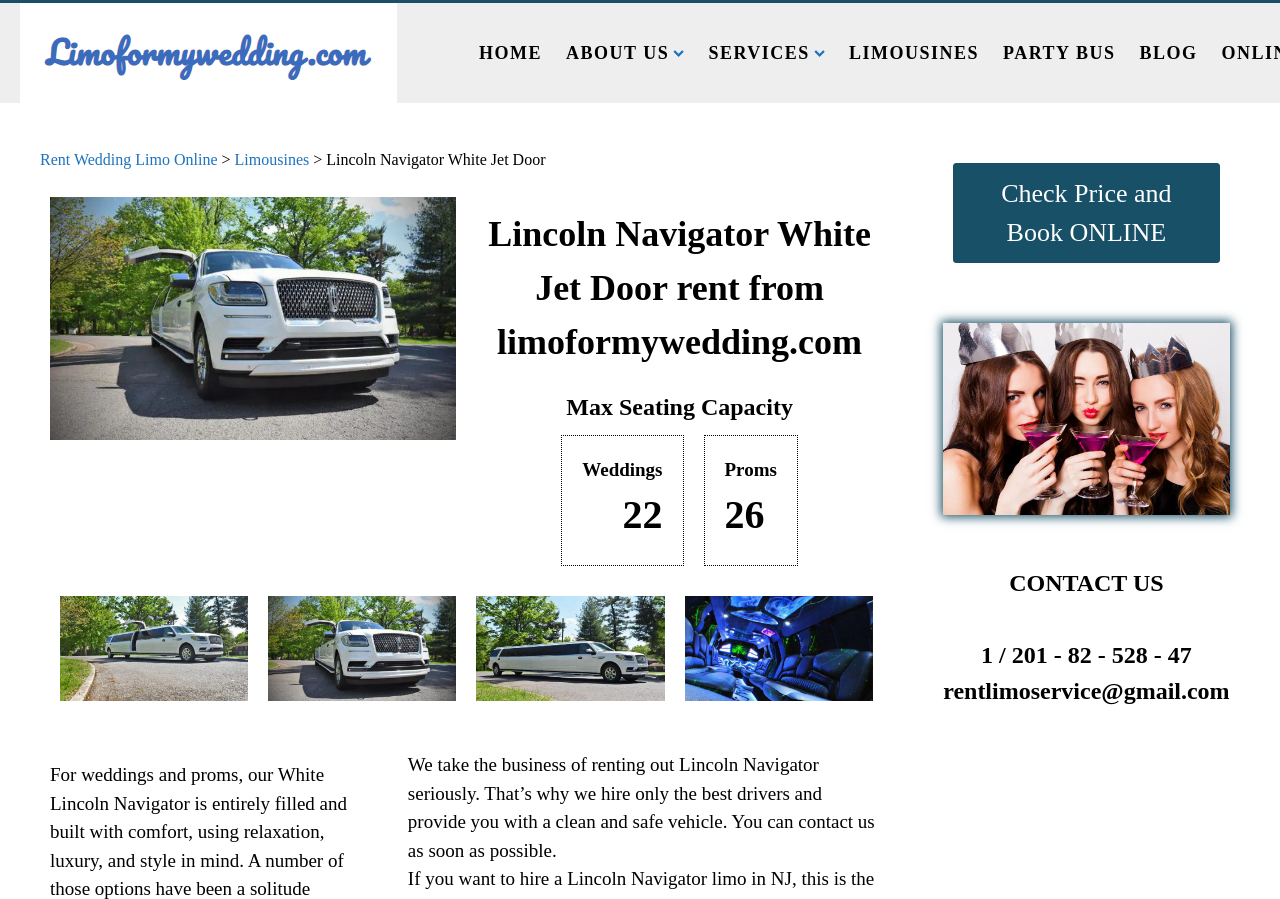Extract the top-level heading from the webpage and provide its text.

Lincoln Navigator White Jet Door rent from limoformywedding.com